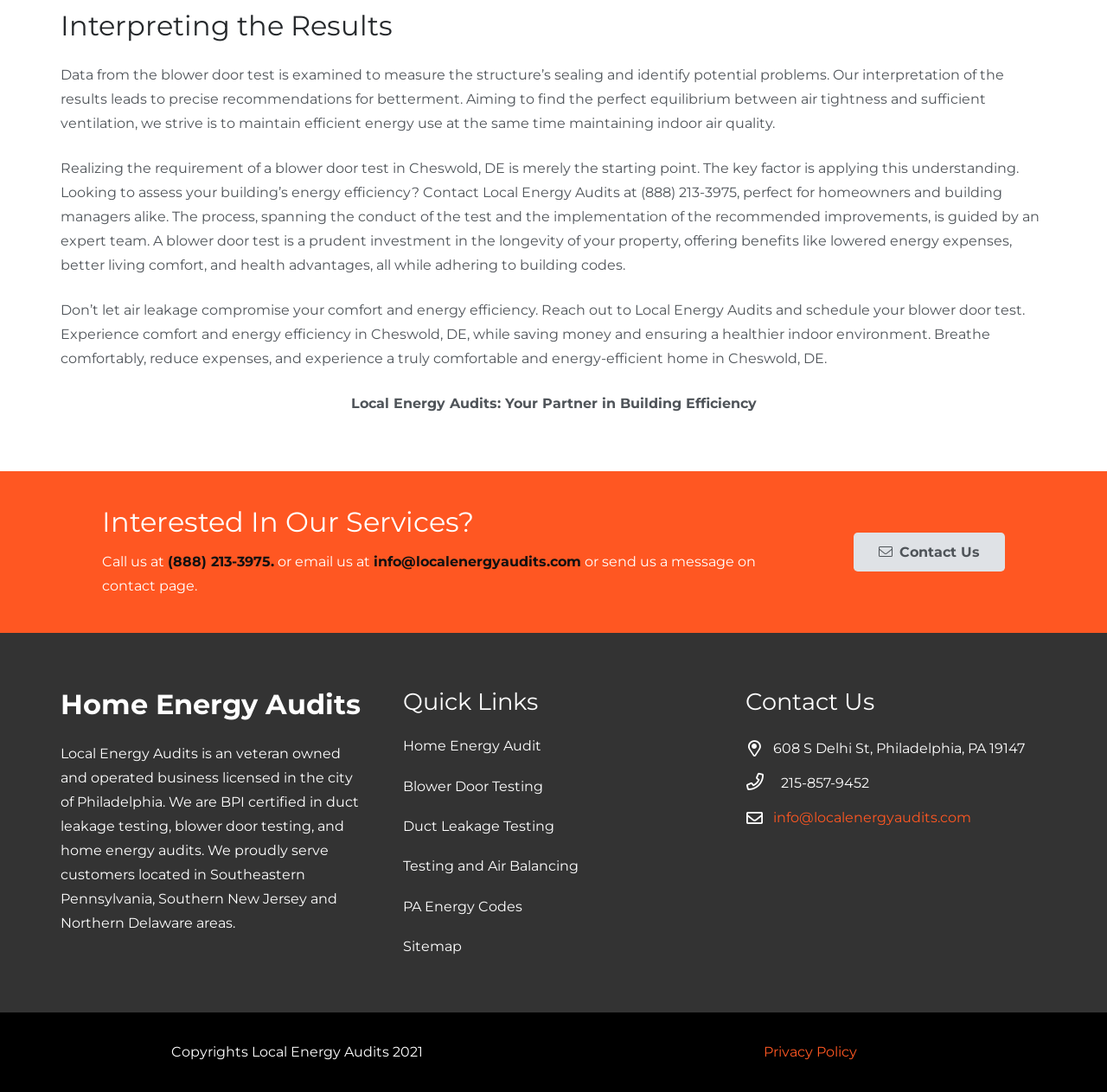Please find the bounding box for the UI element described by: "Contact Us".

[0.771, 0.488, 0.908, 0.523]